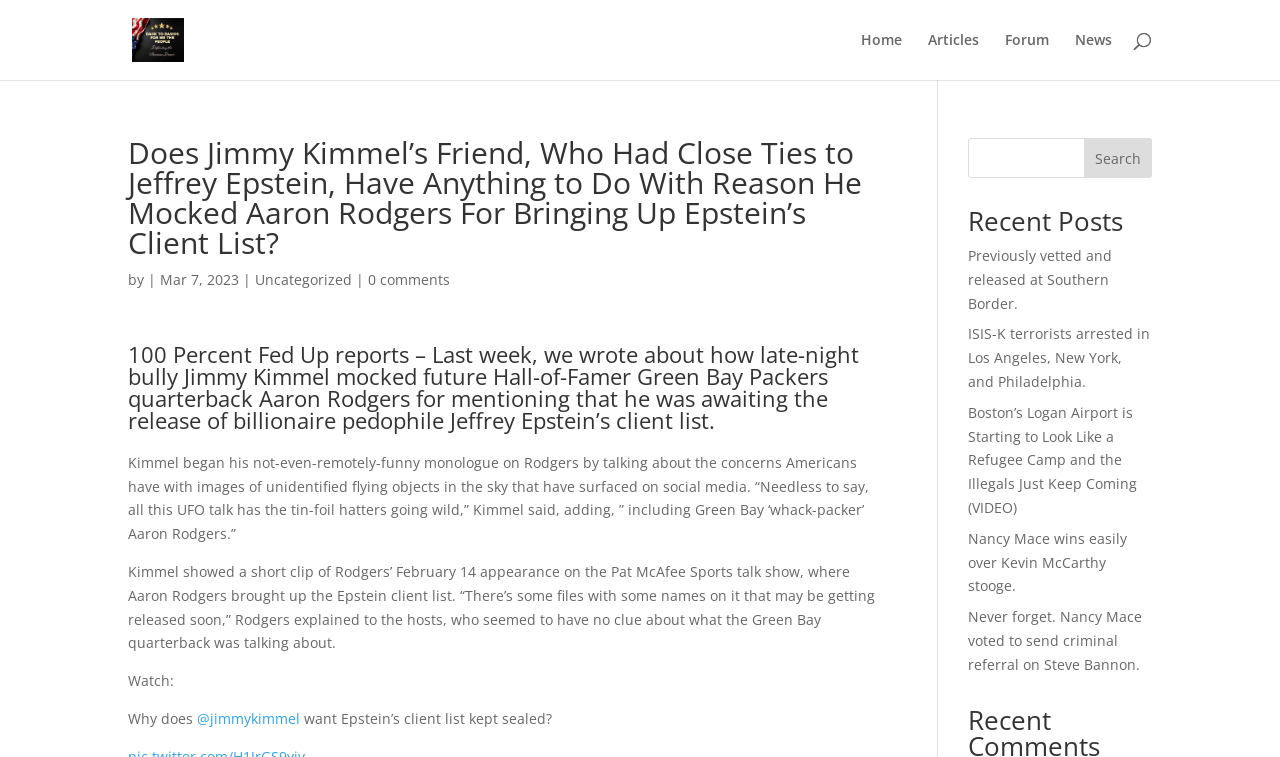Please identify the bounding box coordinates of the clickable region that I should interact with to perform the following instruction: "Go to Home page". The coordinates should be expressed as four float numbers between 0 and 1, i.e., [left, top, right, bottom].

[0.673, 0.044, 0.705, 0.106]